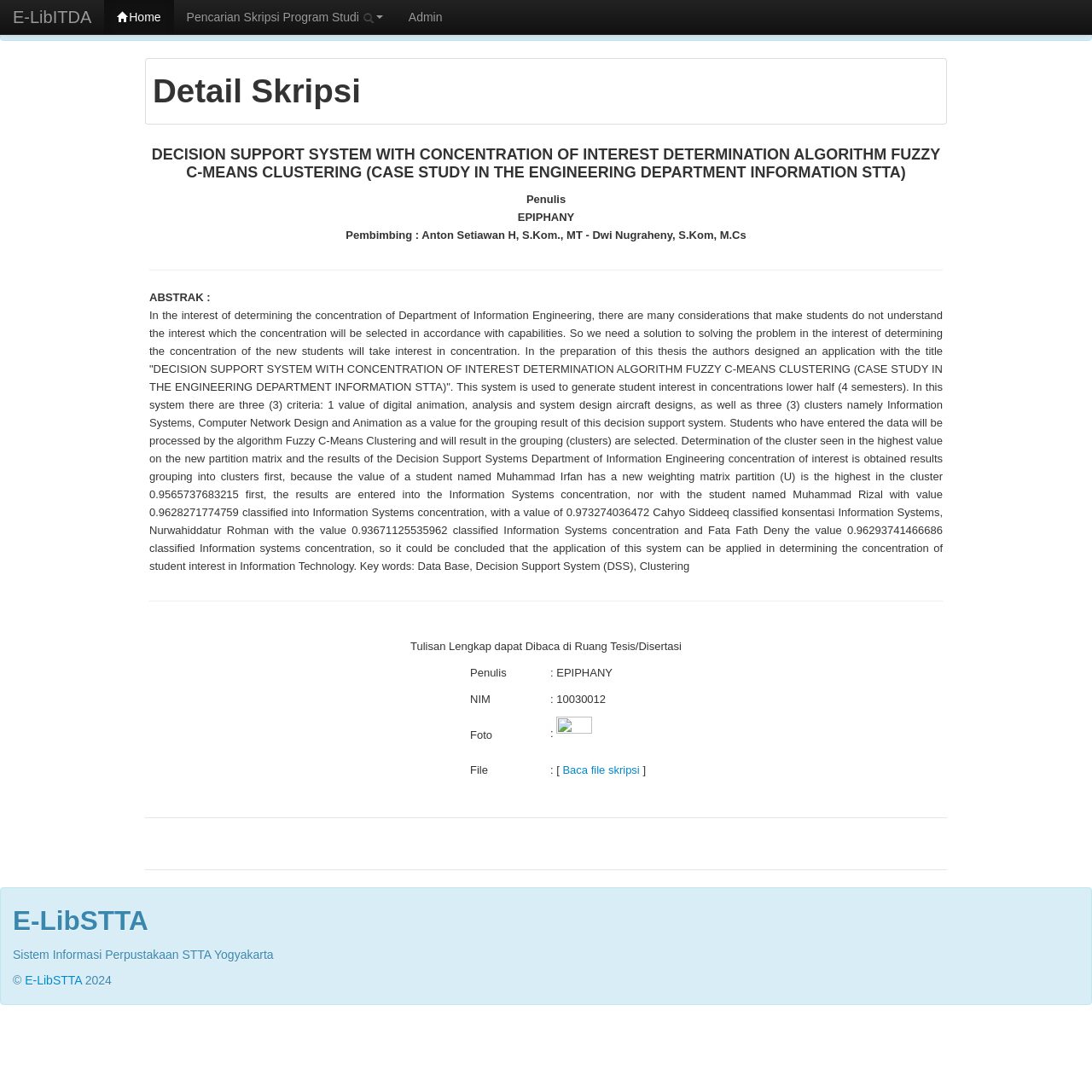What is the title of the E-Lib?
Please give a detailed and elaborate answer to the question based on the image.

The title of the E-Lib can be found at the top of the webpage, where it says 'E-LibITDA' in a static text element.